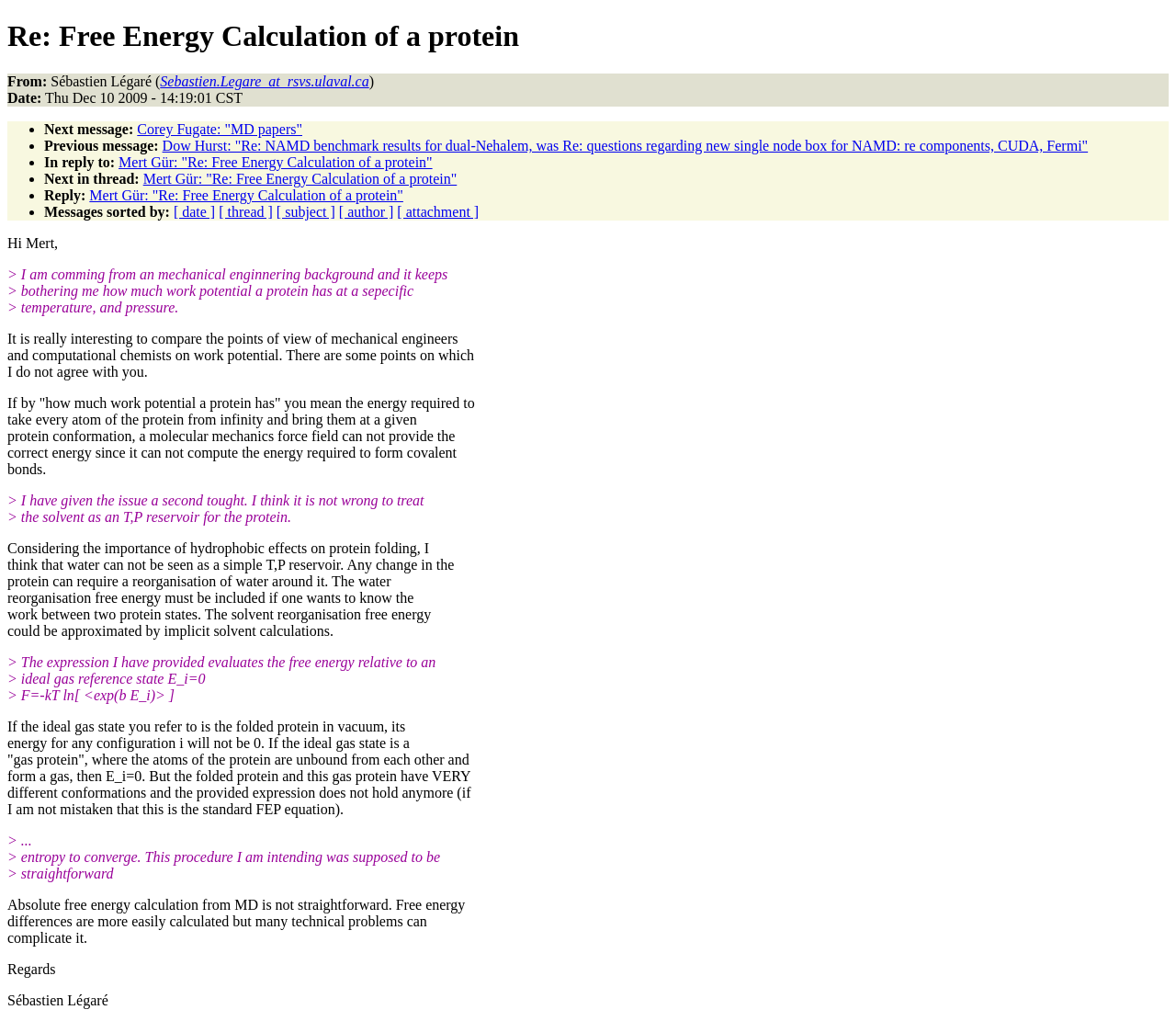Determine the bounding box coordinates for the UI element described. Format the coordinates as (top-left x, top-left y, bottom-right x, bottom-right y) and ensure all values are between 0 and 1. Element description: Read Responses

None